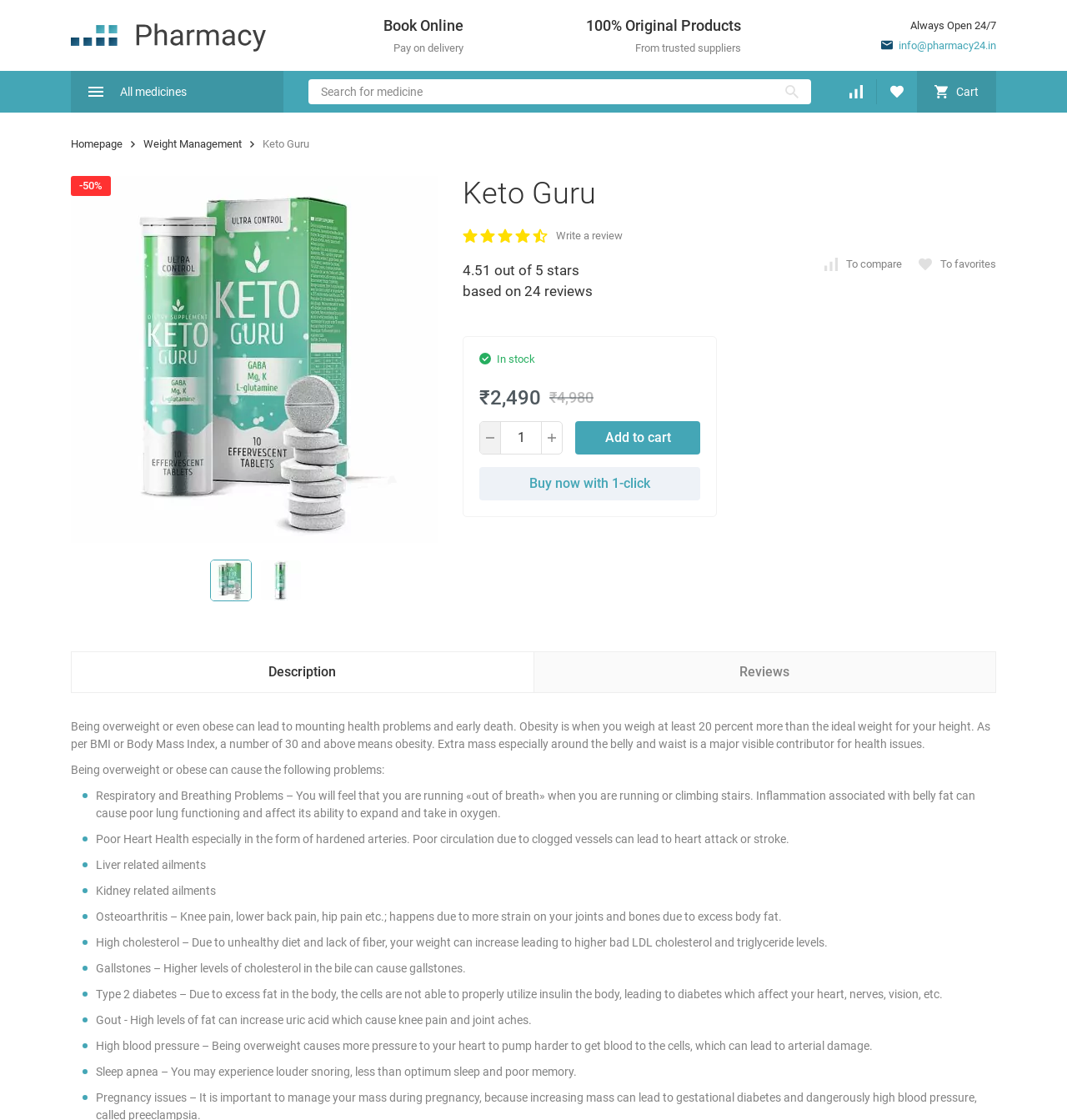Given the description of a UI element: "input value="1" name="quantity" value="1"", identify the bounding box coordinates of the matching element in the webpage screenshot.

[0.469, 0.376, 0.508, 0.406]